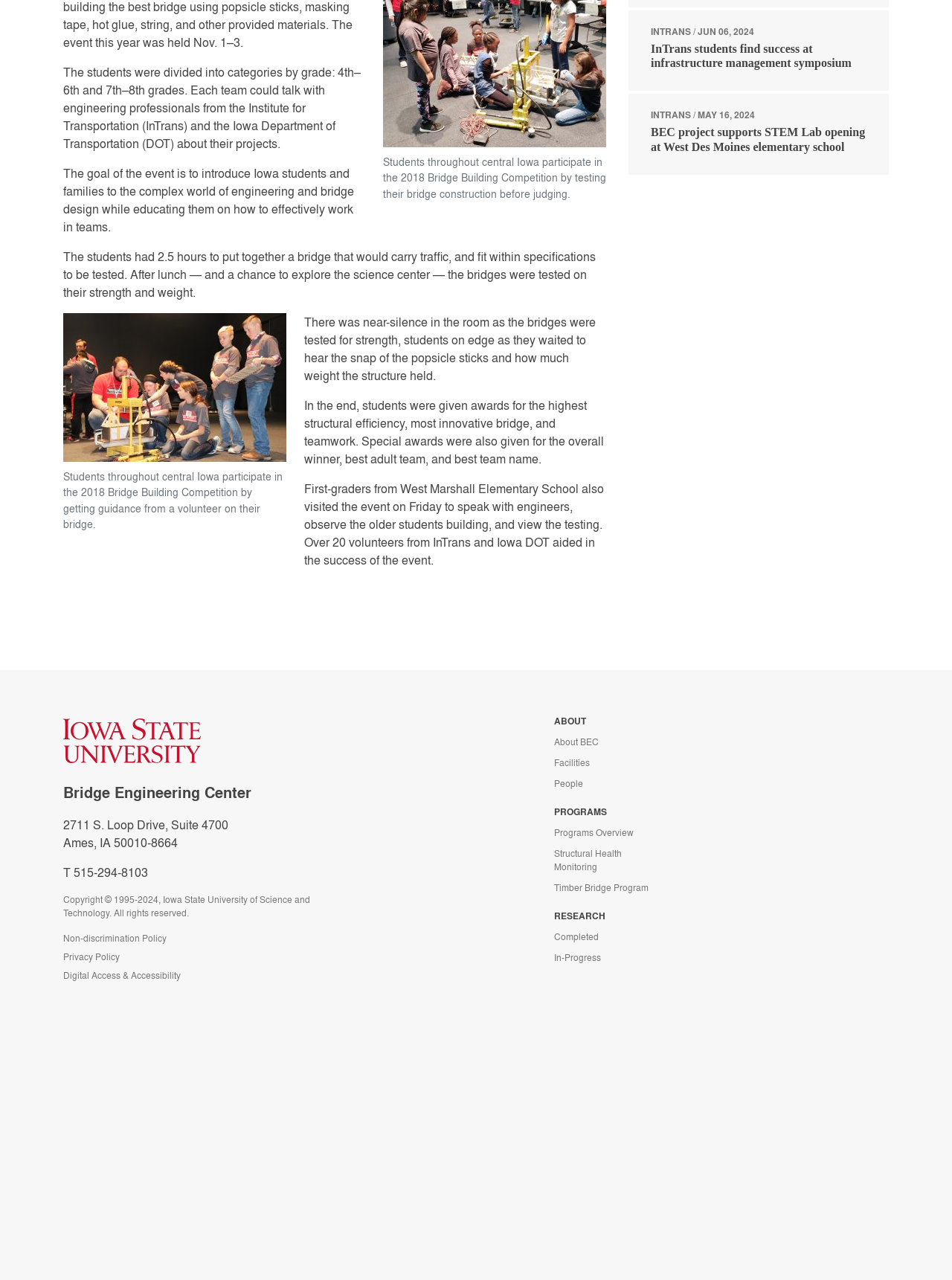Locate the bounding box coordinates of the area to click to fulfill this instruction: "Explore the PROGRAMS". The bounding box should be presented as four float numbers between 0 and 1, in the order [left, top, right, bottom].

[0.582, 0.629, 0.723, 0.64]